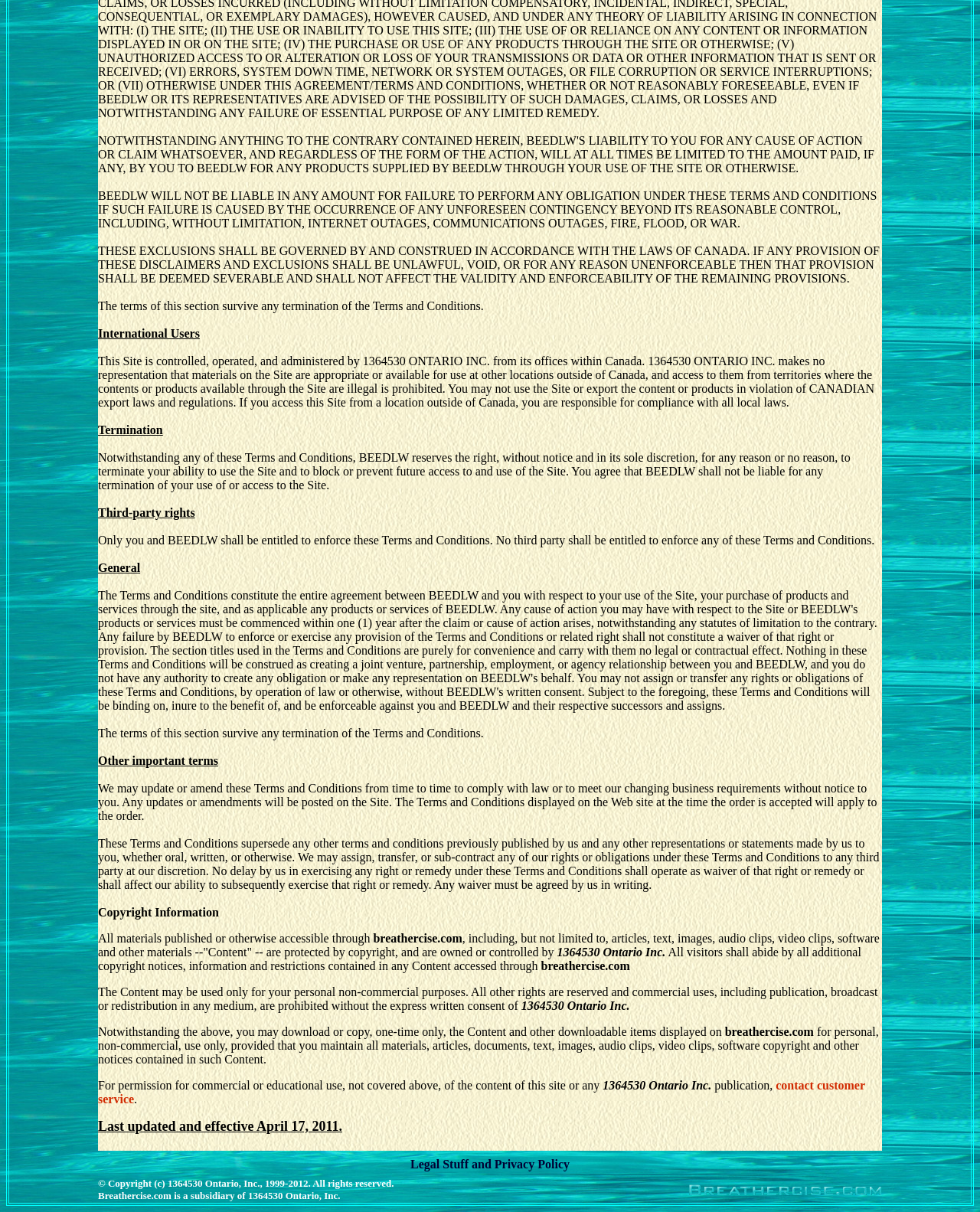Based on the image, please elaborate on the answer to the following question:
What is the effective date of these Terms and Conditions?

The webpage states 'Last updated and effective April 17, 2011' at the bottom, indicating that the Terms and Conditions were last updated and became effective on this date.